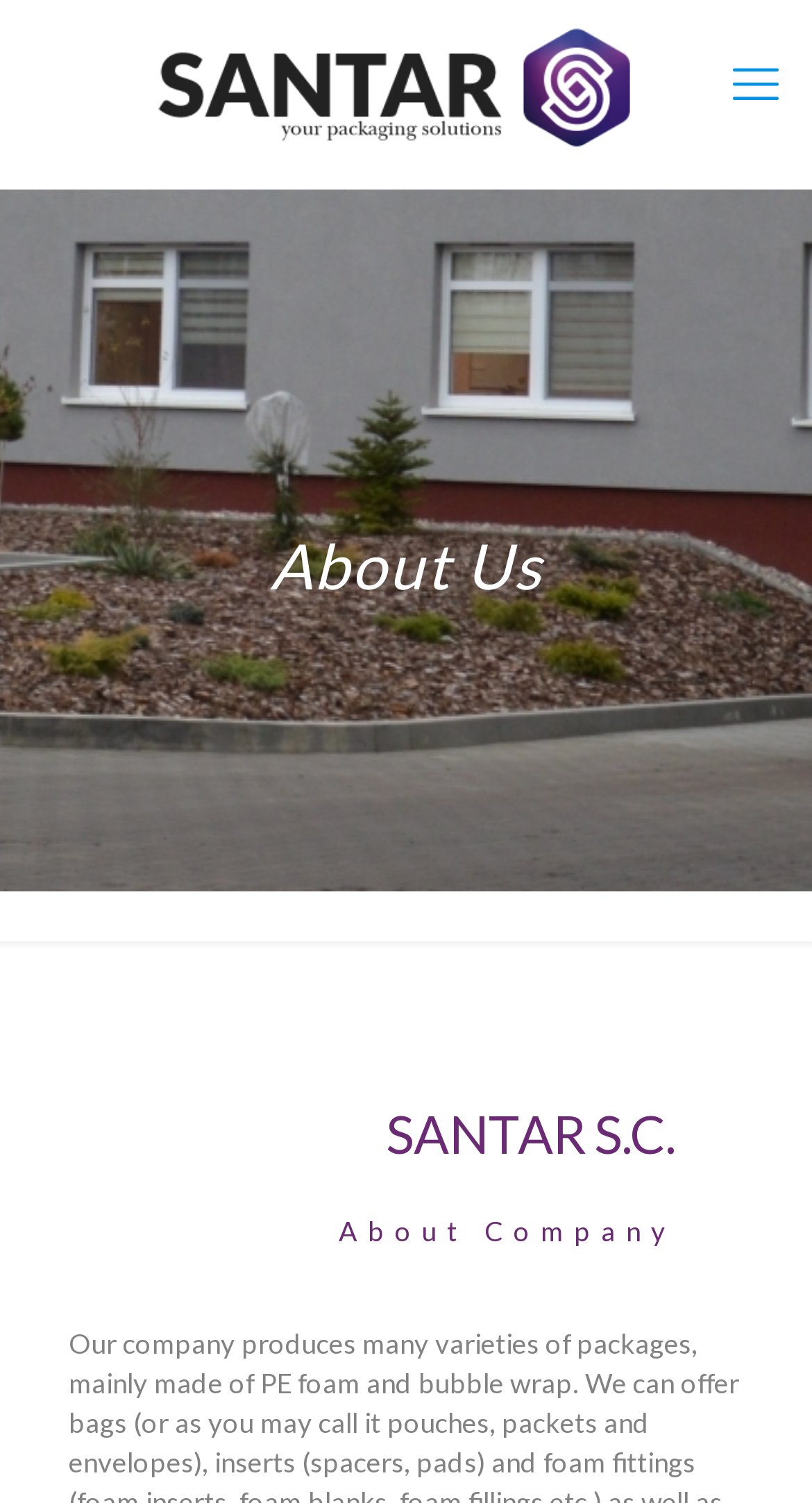Bounding box coordinates must be specified in the format (top-left x, top-left y, bottom-right x, bottom-right y). All values should be floating point numbers between 0 and 1. What are the bounding box coordinates of the UI element described as: aria-label="mobile menu"

[0.887, 0.032, 0.974, 0.079]